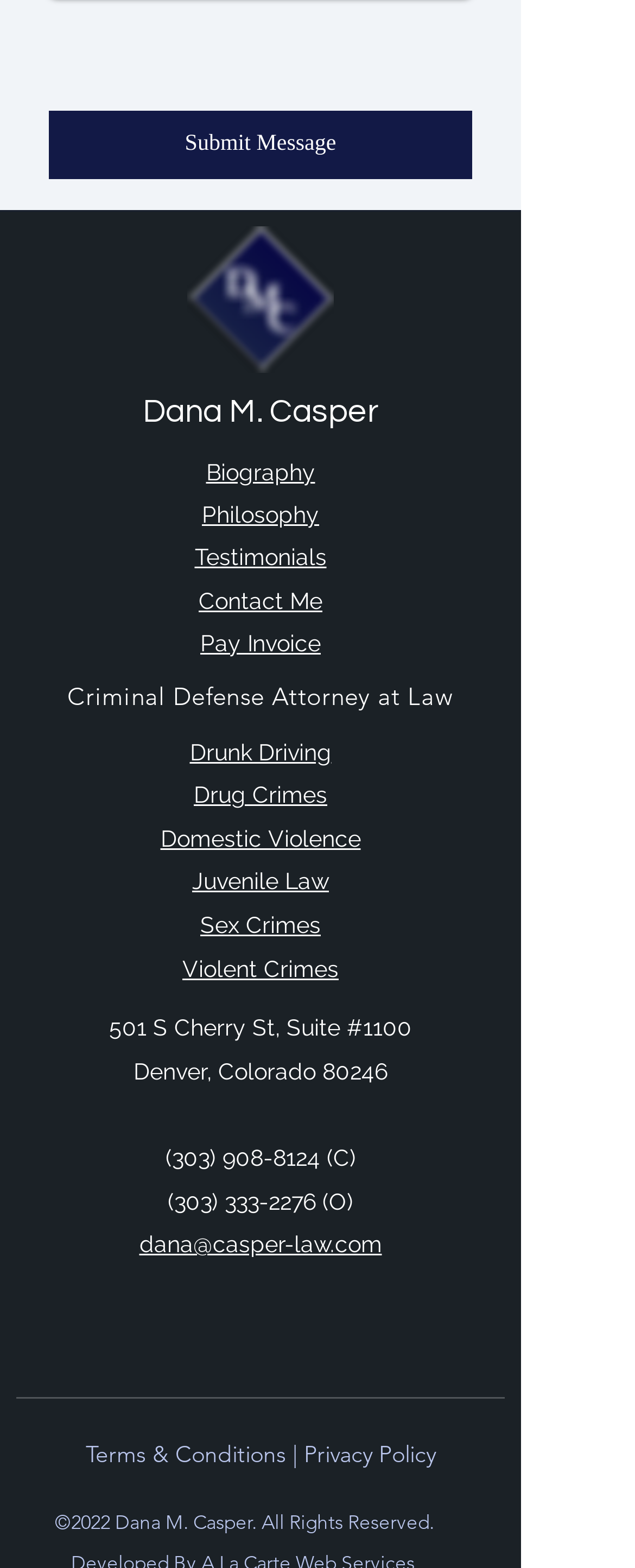Utilize the details in the image to thoroughly answer the following question: What is the email address of Dana M. Casper?

Based on the link element 'dana@casper-law.com' at coordinates [0.219, 0.785, 0.601, 0.802], it can be inferred that the email address of Dana M. Casper is dana@casper-law.com.